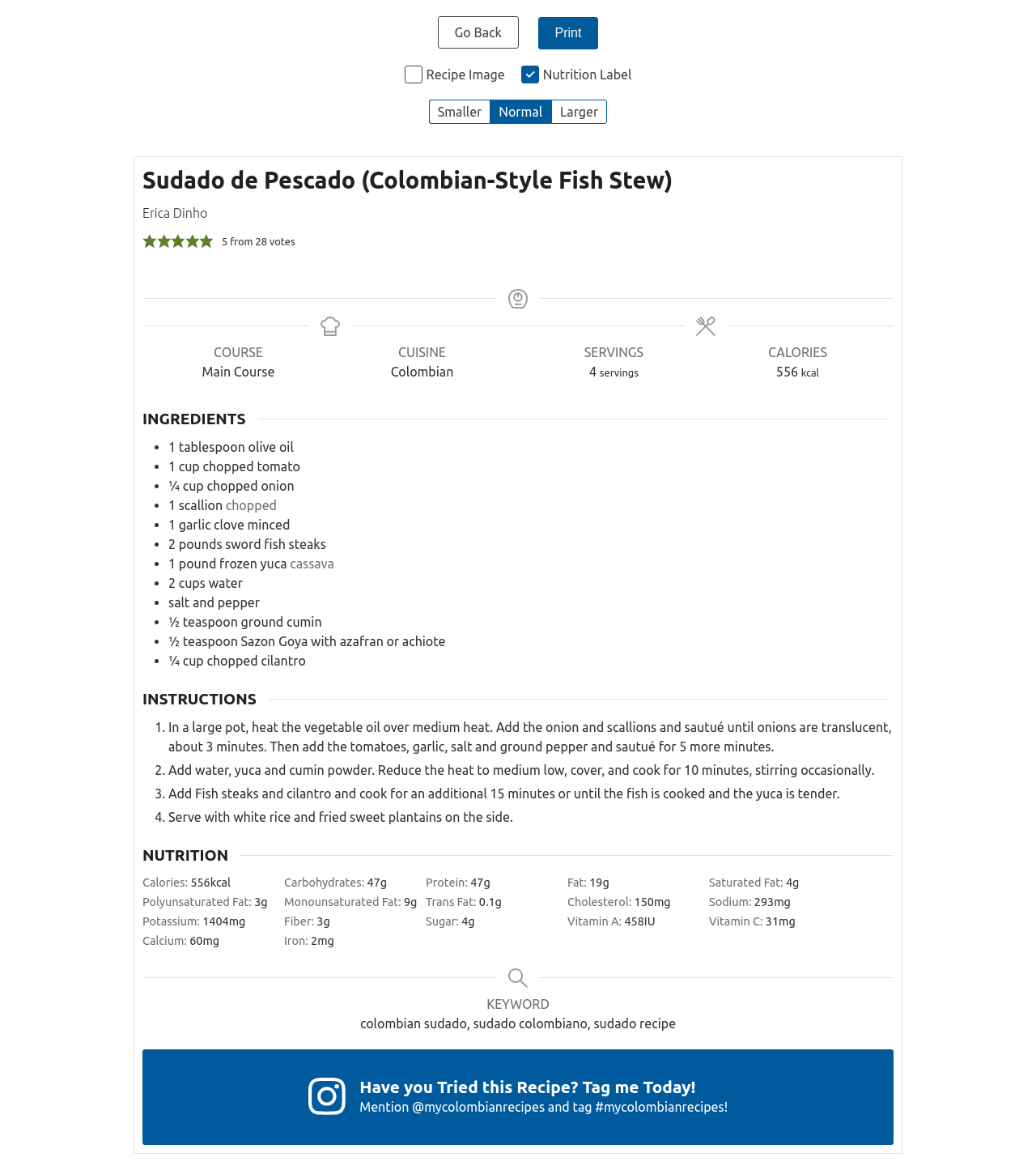How long does it take to cook the fish?
Using the visual information, respond with a single word or phrase.

15 minutes